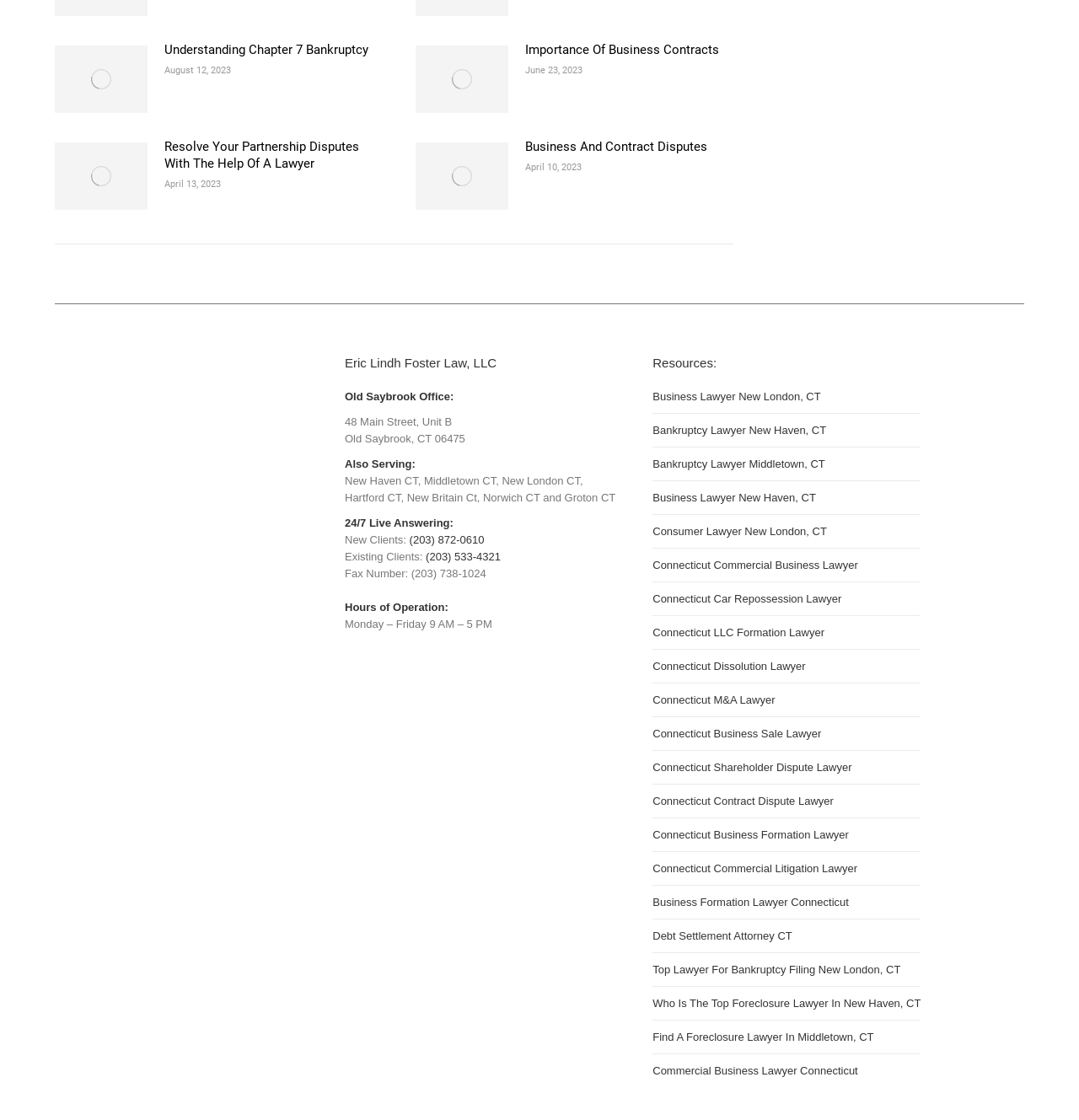Identify the bounding box of the UI element described as follows: "Connecticut Dissolution Lawyer". Provide the coordinates as four float numbers in the range of 0 to 1 [left, top, right, bottom].

[0.605, 0.587, 0.747, 0.602]